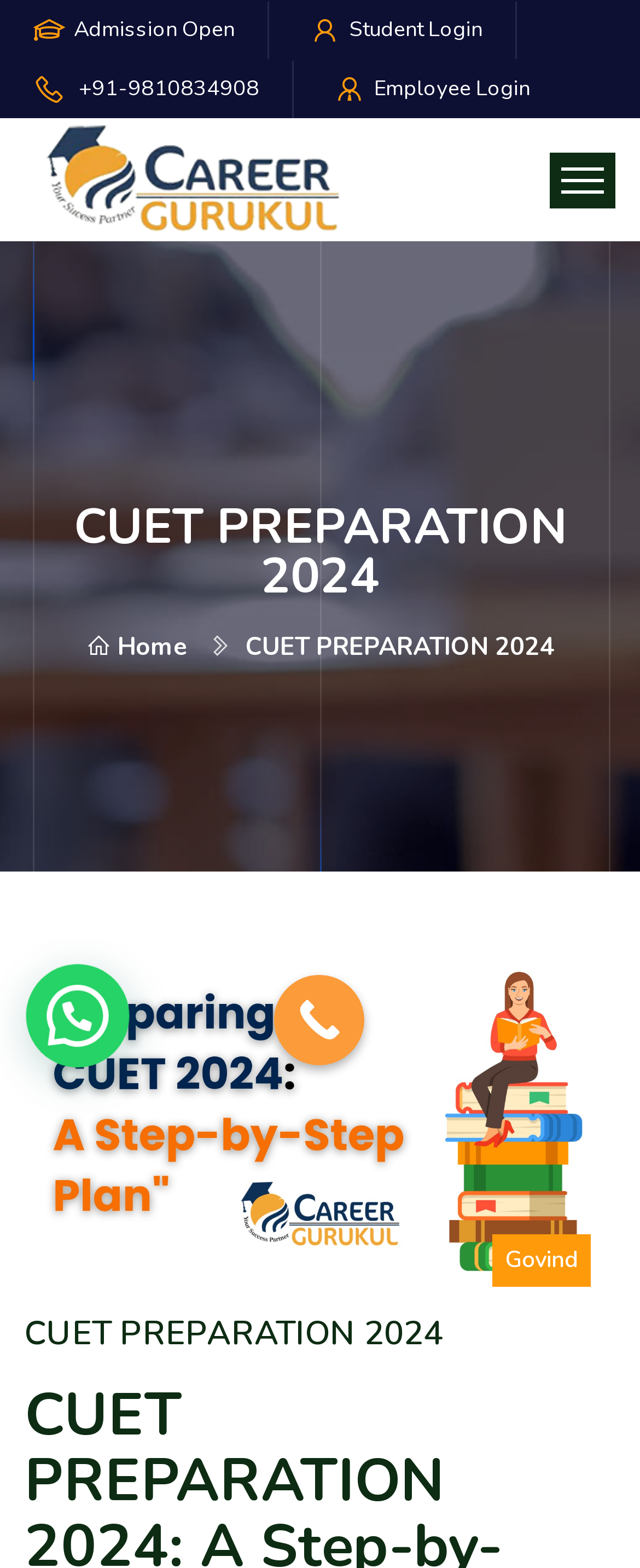Determine the bounding box coordinates for the HTML element described here: "+91-9810834908".

[0.115, 0.047, 0.405, 0.066]